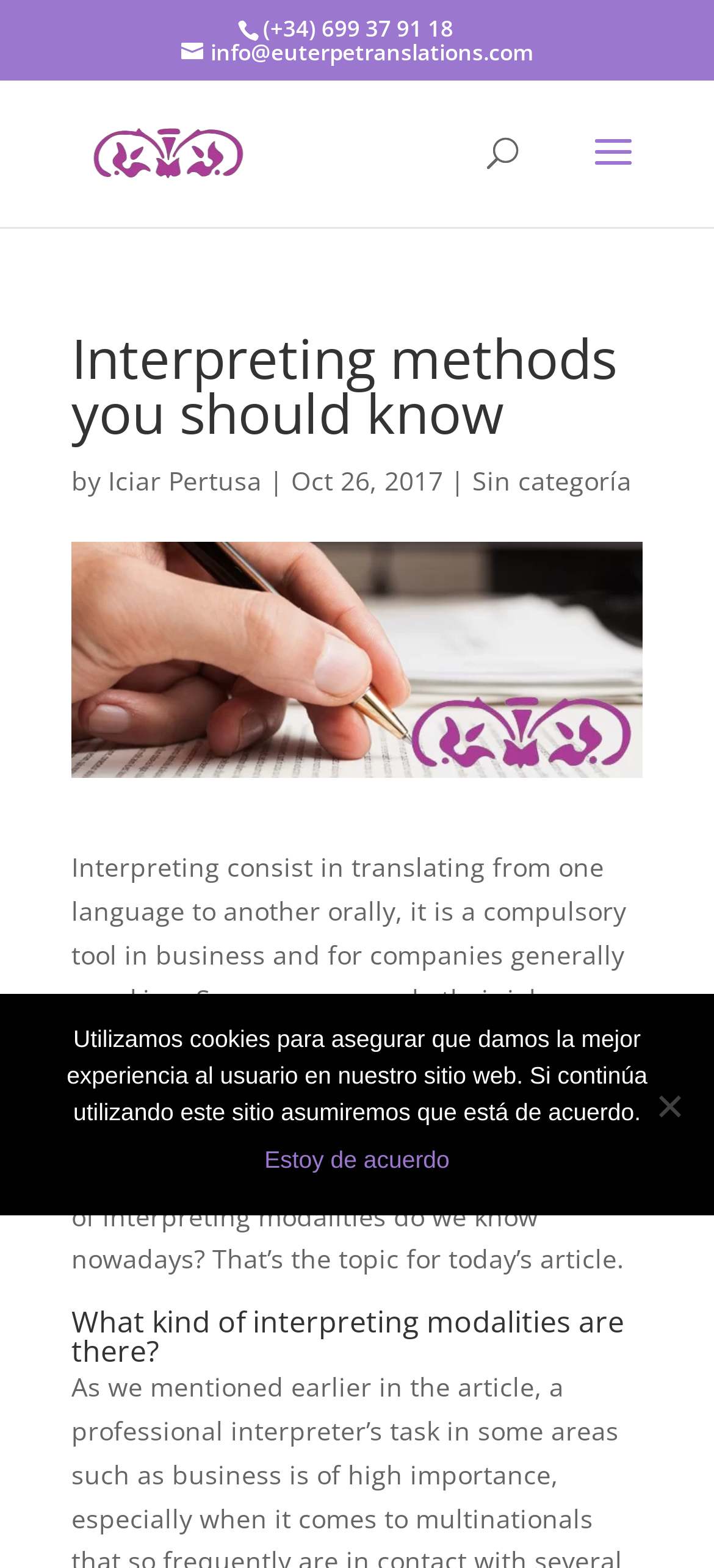Find the UI element described as: "Read more" and predict its bounding box coordinates. Ensure the coordinates are four float numbers between 0 and 1, [left, top, right, bottom].

None